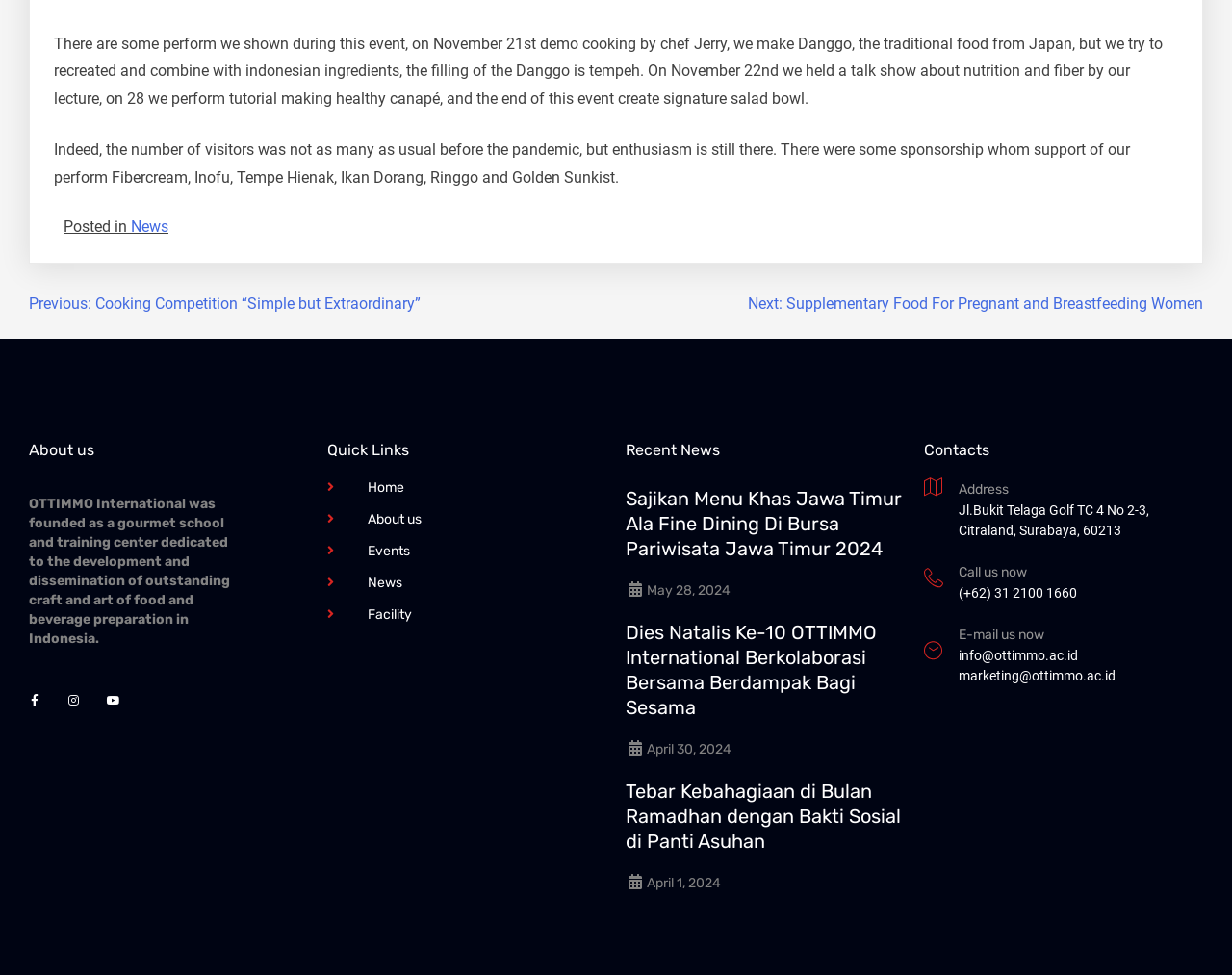Please identify the bounding box coordinates of where to click in order to follow the instruction: "Click the 'Home' link".

[0.266, 0.489, 0.492, 0.51]